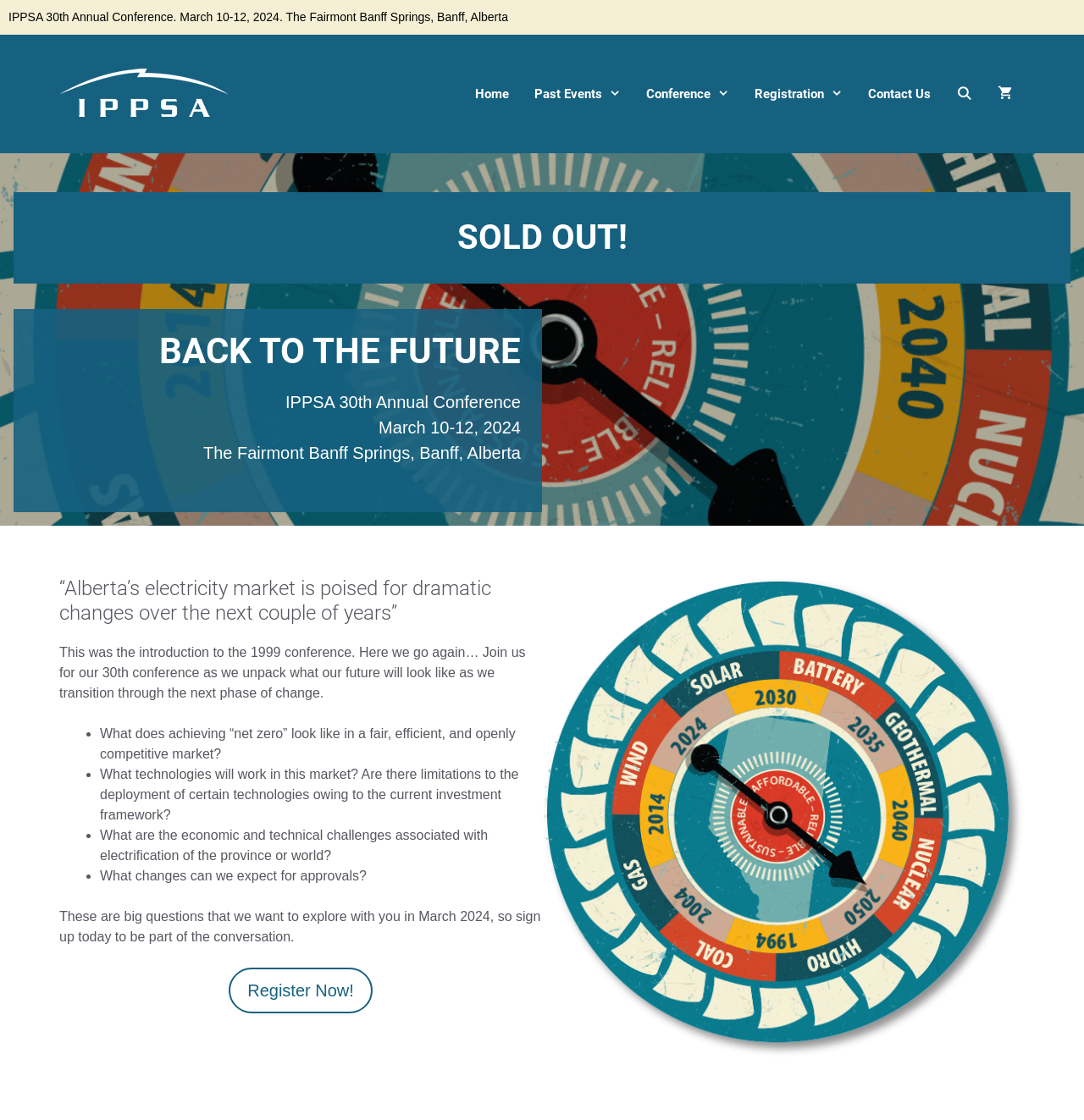Determine the bounding box coordinates of the clickable region to execute the instruction: "Click the 'Register Now!' button". The coordinates should be four float numbers between 0 and 1, denoted as [left, top, right, bottom].

[0.211, 0.864, 0.344, 0.905]